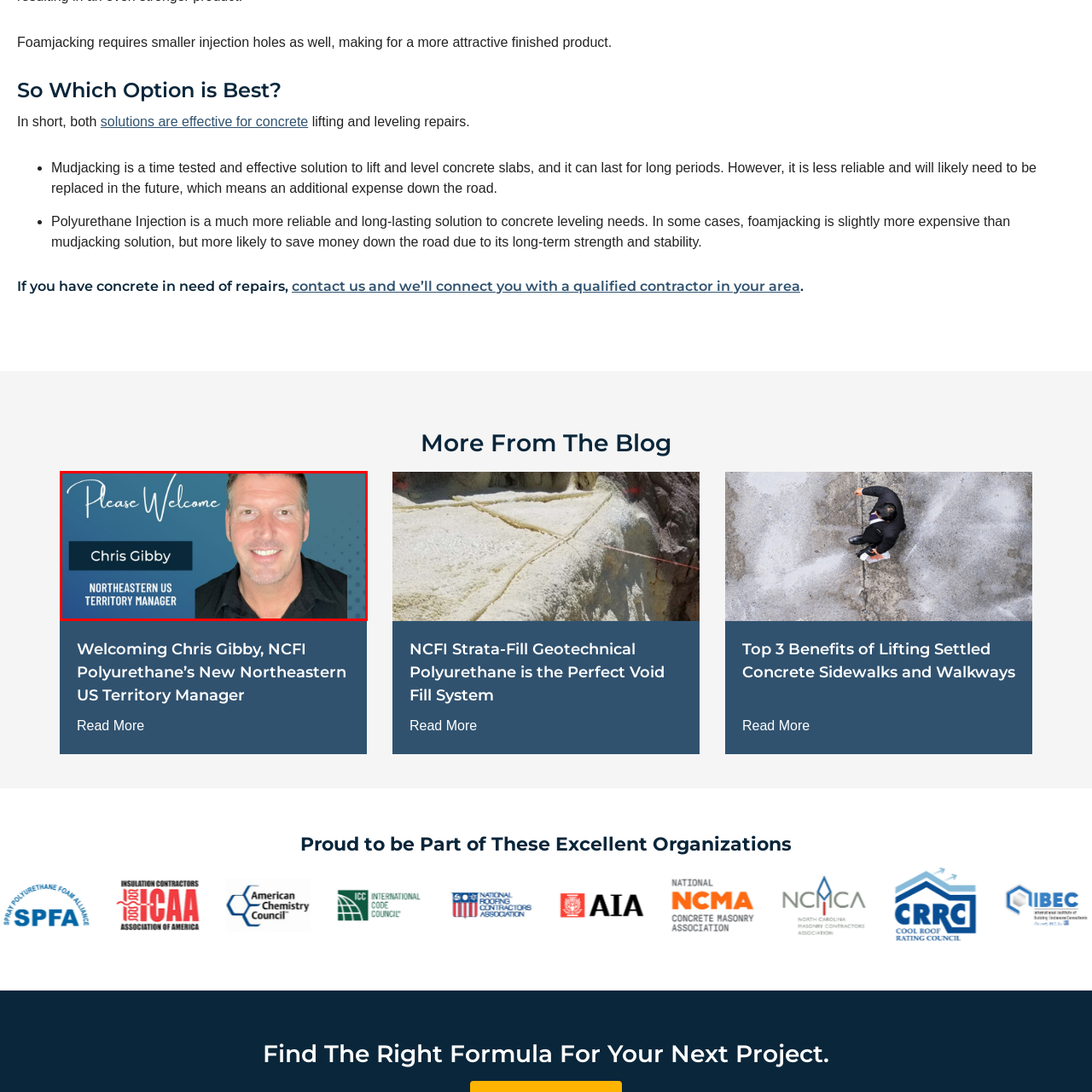What is Chris's role in NCFI Polyurethanes?
Take a close look at the image within the red bounding box and respond to the question with detailed information.

According to the caption, Chris Gibby is the newly appointed Northeastern US Territory Manager for NCFI Polyurethanes, which indicates that his role is to manage the territory in the northeastern United States.